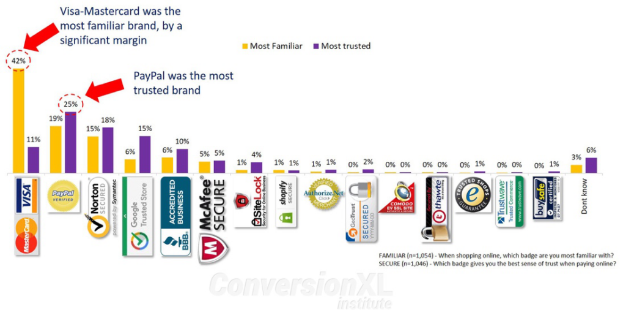Which brand is most trusted?
Answer with a single word or phrase, using the screenshot for reference.

PayPal